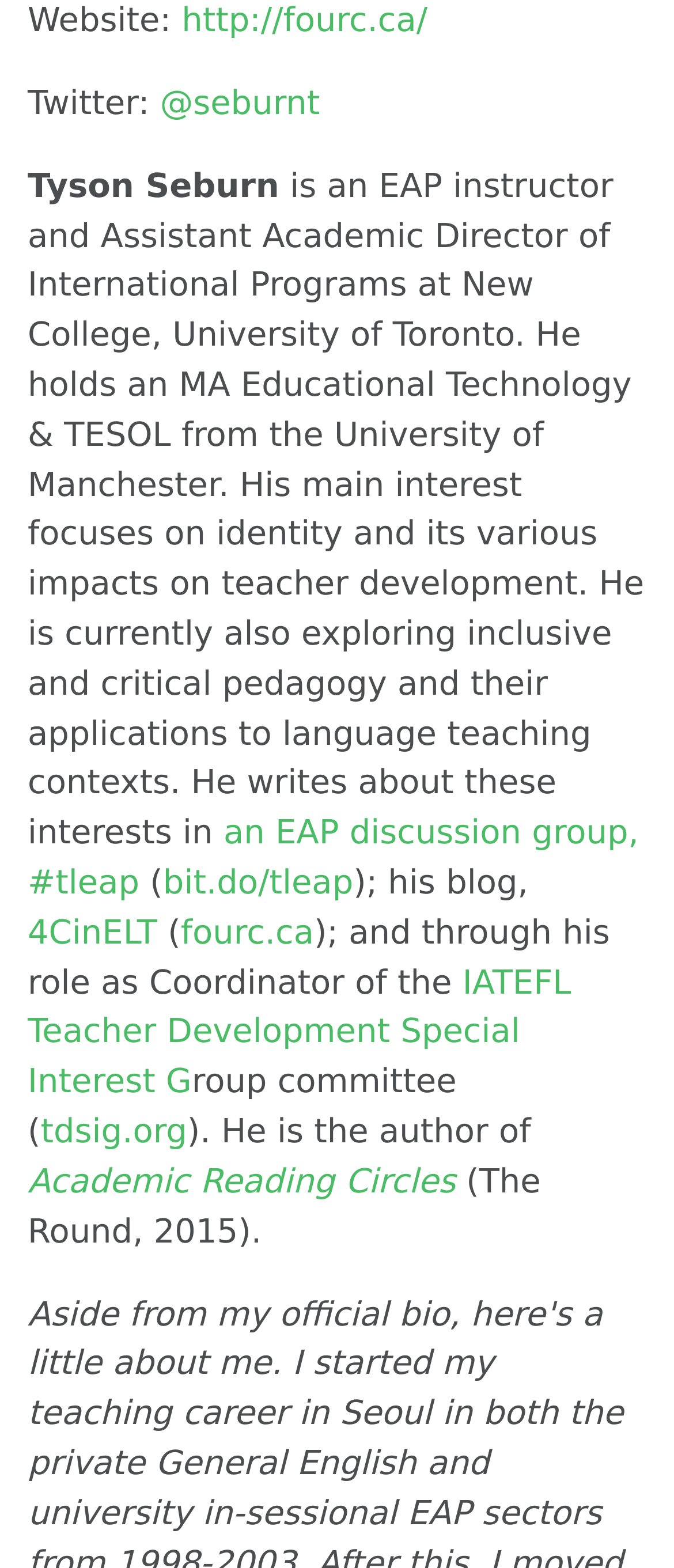Please provide a comprehensive answer to the question based on the screenshot: What is the name of the discussion group?

The webpage mentions that Tyson Seburn writes about his interests in an EAP discussion group, #tleap, which is linked to bit.do/tleap.